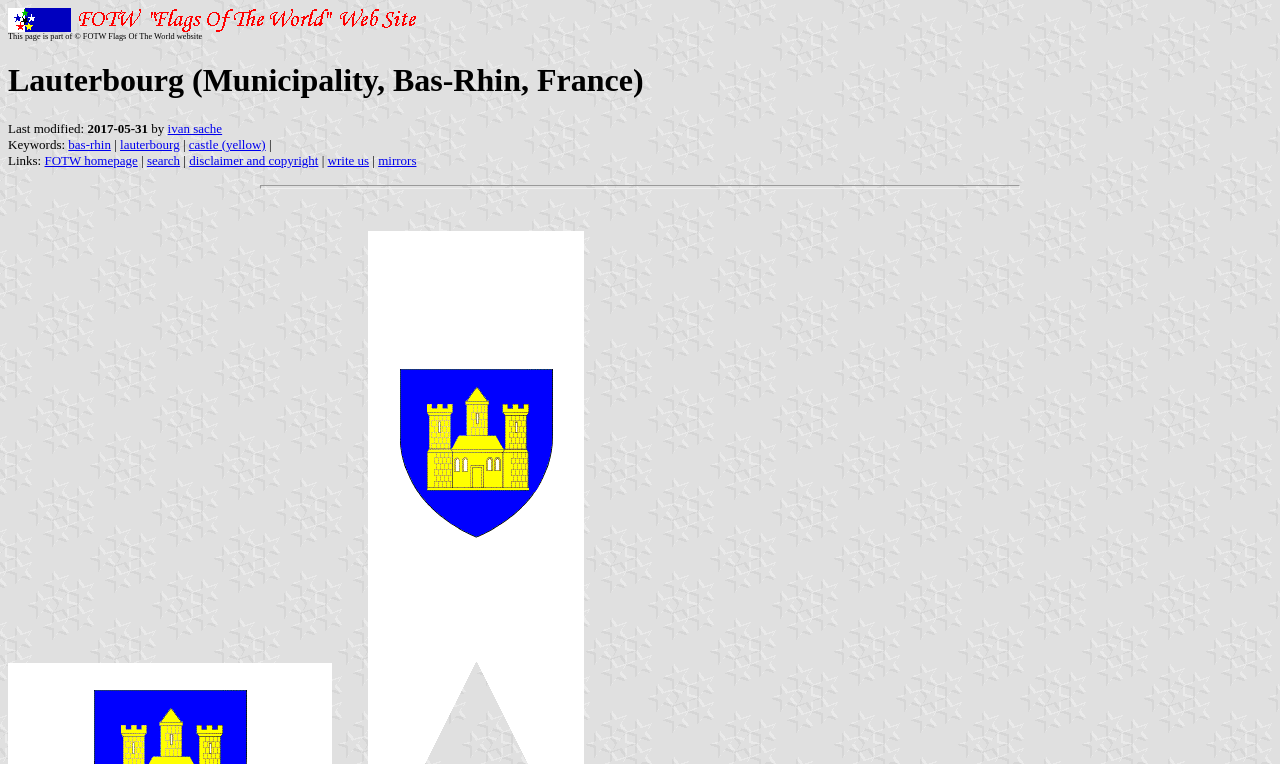What is the name of the website that this page is part of?
Ensure your answer is thorough and detailed.

The name of the website can be found in the superscript section at the top of the webpage, which states 'This page is part of © FOTW Flags Of The World website'.